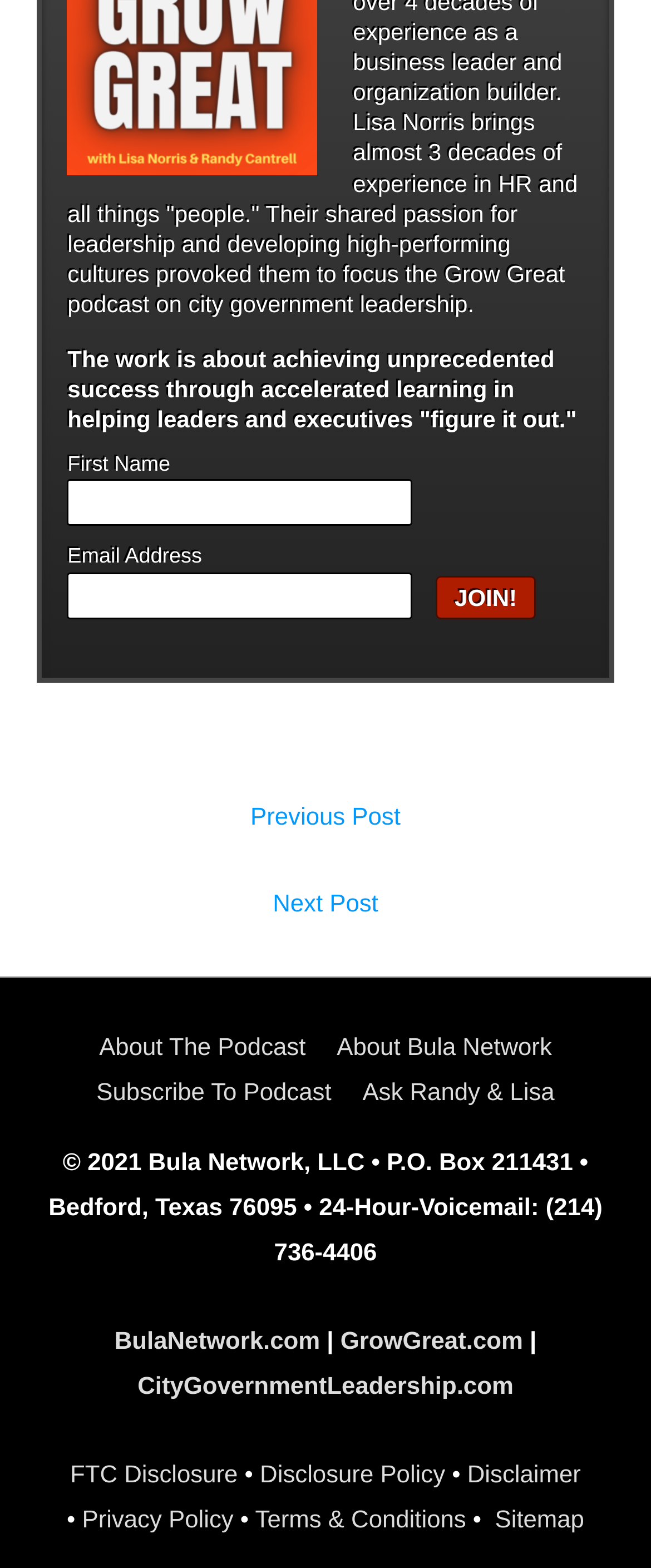Please predict the bounding box coordinates of the element's region where a click is necessary to complete the following instruction: "Click Join!". The coordinates should be represented by four float numbers between 0 and 1, i.e., [left, top, right, bottom].

[0.67, 0.367, 0.822, 0.395]